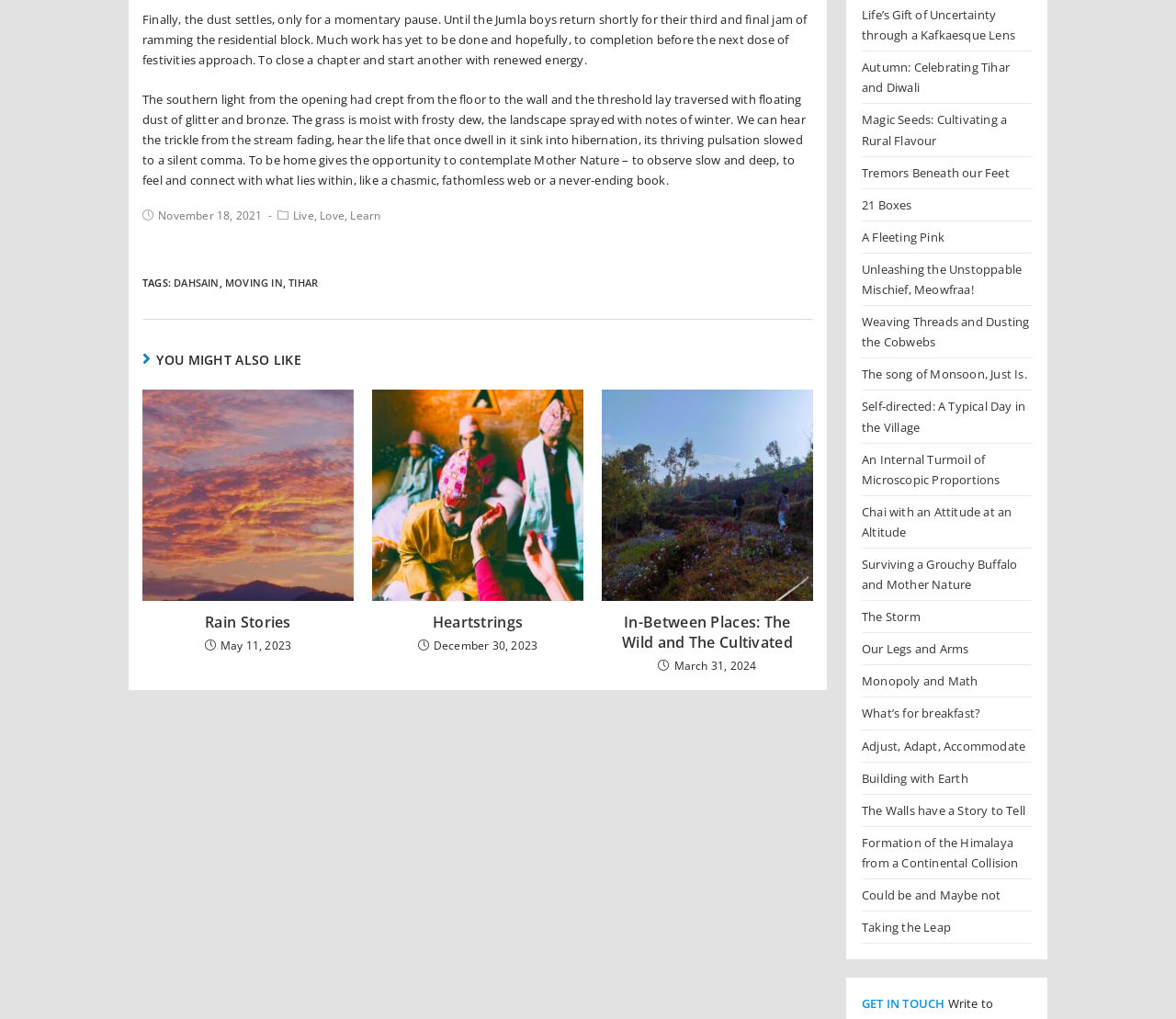Please give a succinct answer to the question in one word or phrase:
What is the last text element in the webpage?

GET IN TOUCH